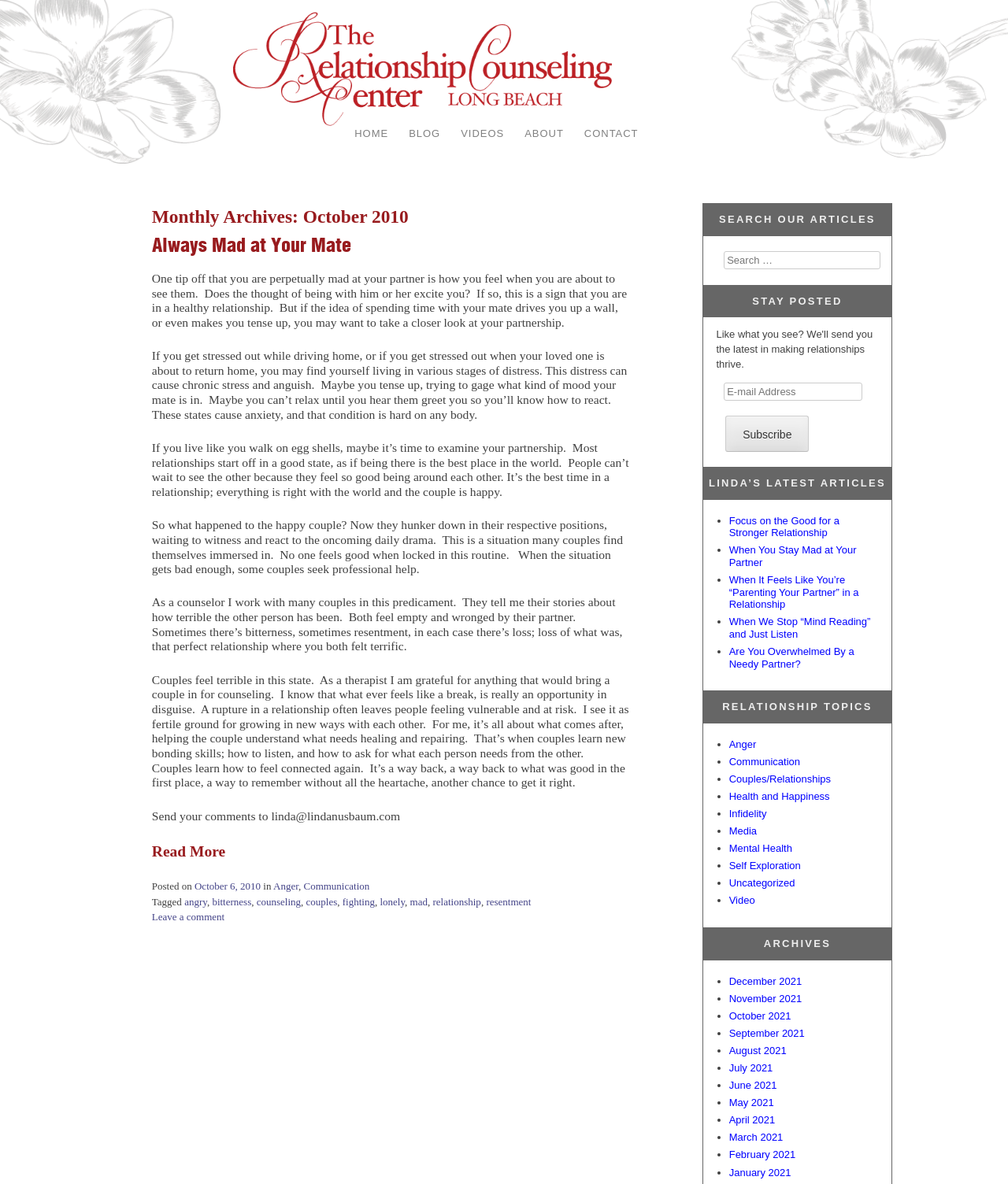Based on the element description January 2021, identify the bounding box coordinates for the UI element. The coordinates should be in the format (top-left x, top-left y, bottom-right x, bottom-right y) and within the 0 to 1 range.

[0.723, 0.985, 0.785, 0.995]